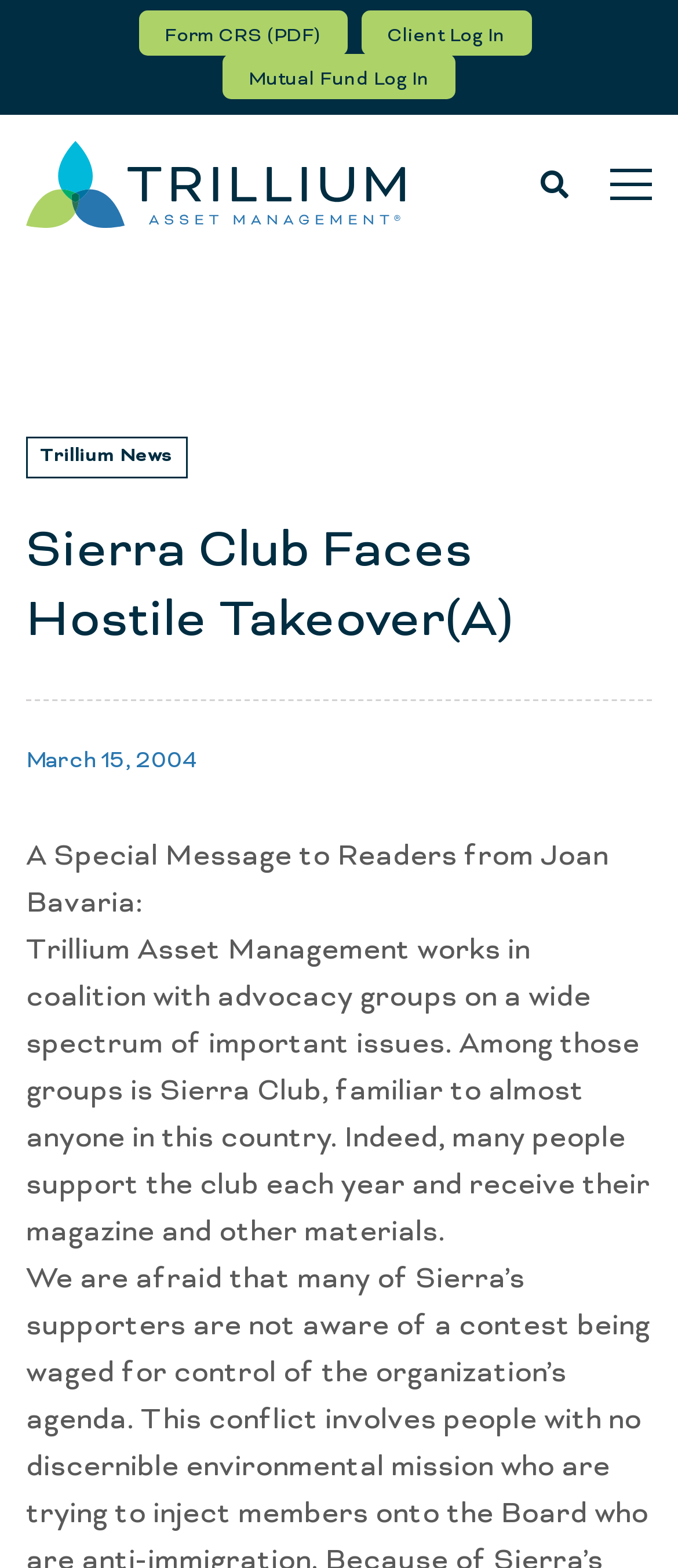What is the name of the company mentioned in the webpage?
Please give a well-detailed answer to the question.

I found the name 'Trillium Asset Management' in the link element with bounding box coordinates [0.038, 0.074, 0.597, 0.162]. It is also mentioned in the image element with the same bounding box coordinates.